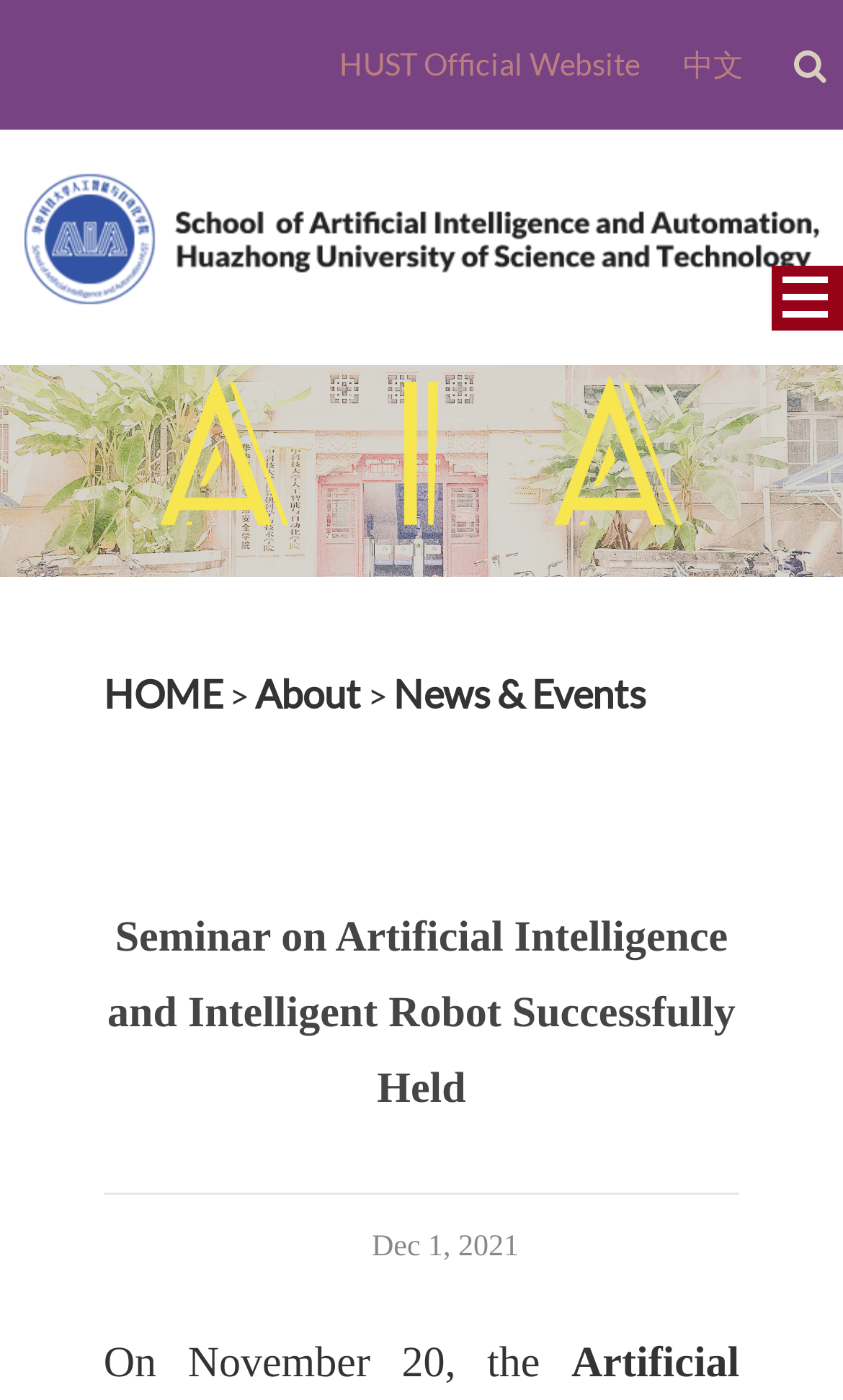Determine the bounding box coordinates of the clickable region to execute the instruction: "switch to Chinese version". The coordinates should be four float numbers between 0 and 1, denoted as [left, top, right, bottom].

[0.81, 0.032, 0.882, 0.059]